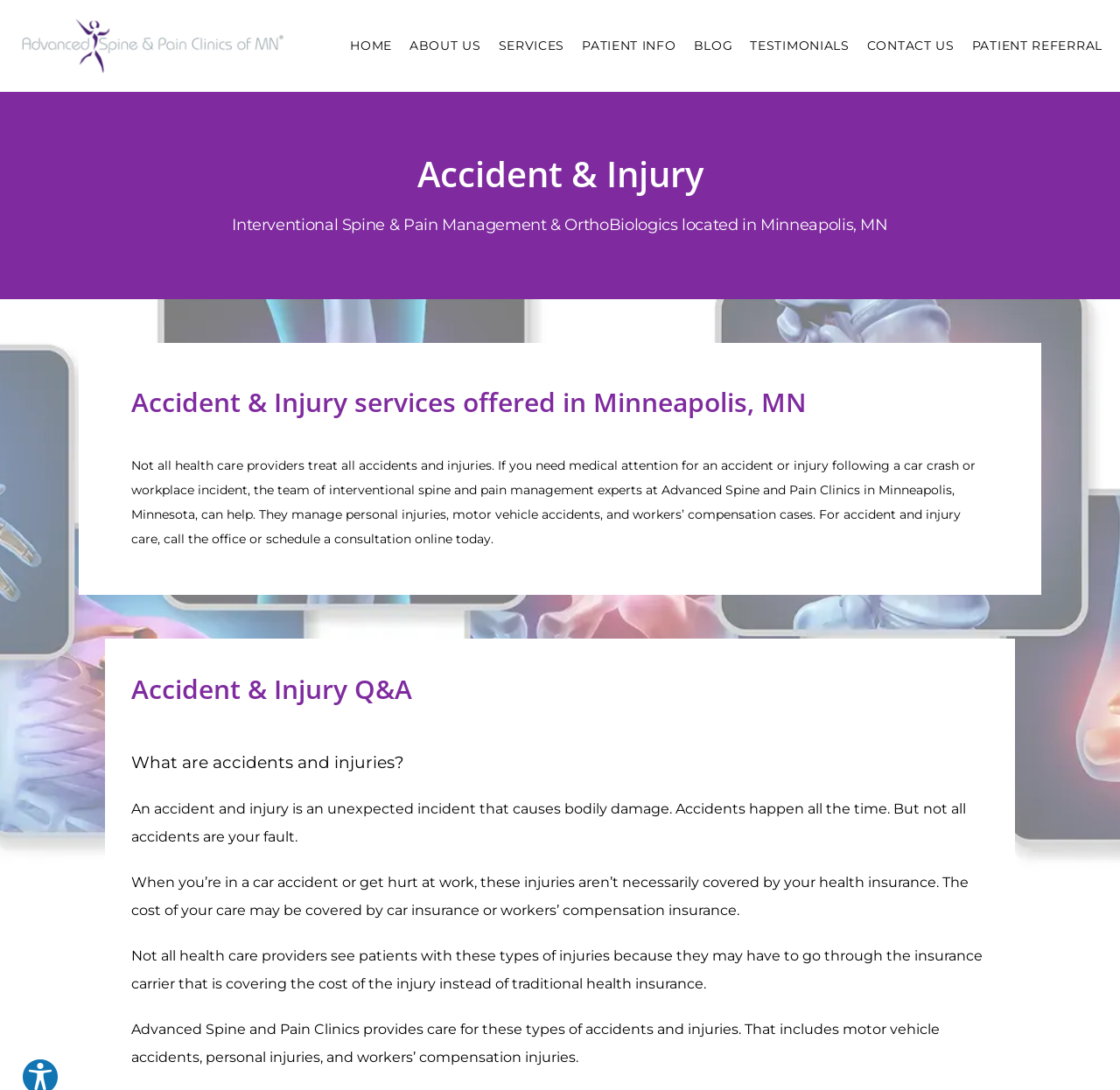Find the bounding box coordinates for the UI element that matches this description: "Contact Us".

[0.774, 0.035, 0.852, 0.049]